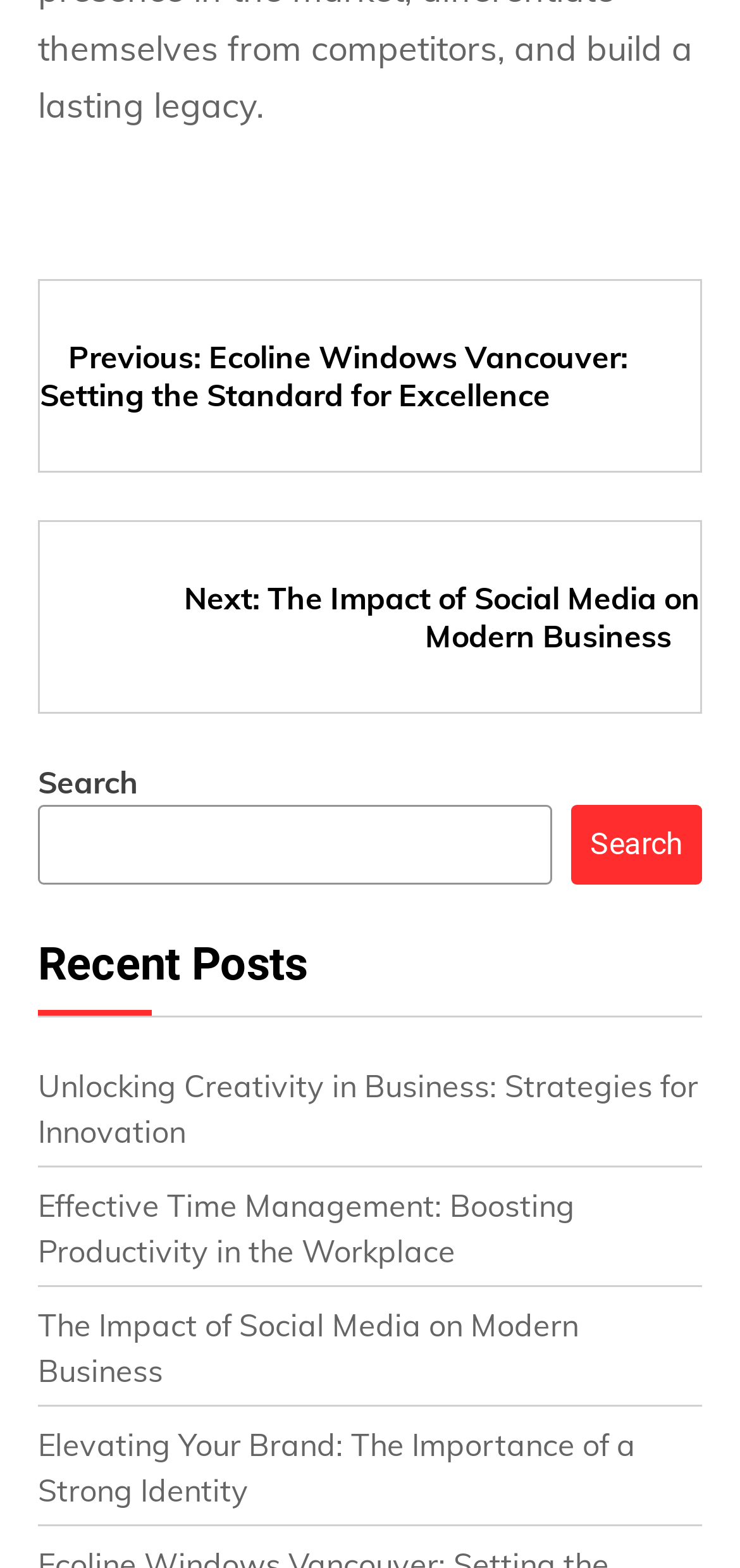Locate the bounding box coordinates of the clickable part needed for the task: "View recent post about Unlocking Creativity in Business".

[0.051, 0.68, 0.944, 0.733]